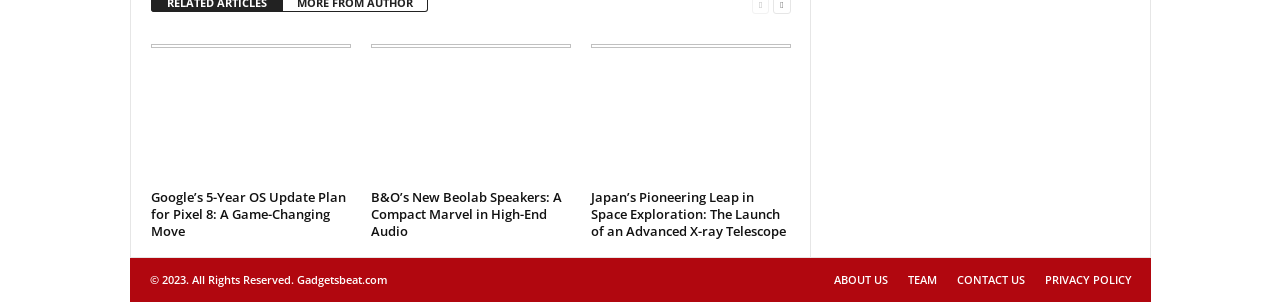Extract the bounding box coordinates for the HTML element that matches this description: "CONTACT US". The coordinates should be four float numbers between 0 and 1, i.e., [left, top, right, bottom].

[0.739, 0.901, 0.808, 0.95]